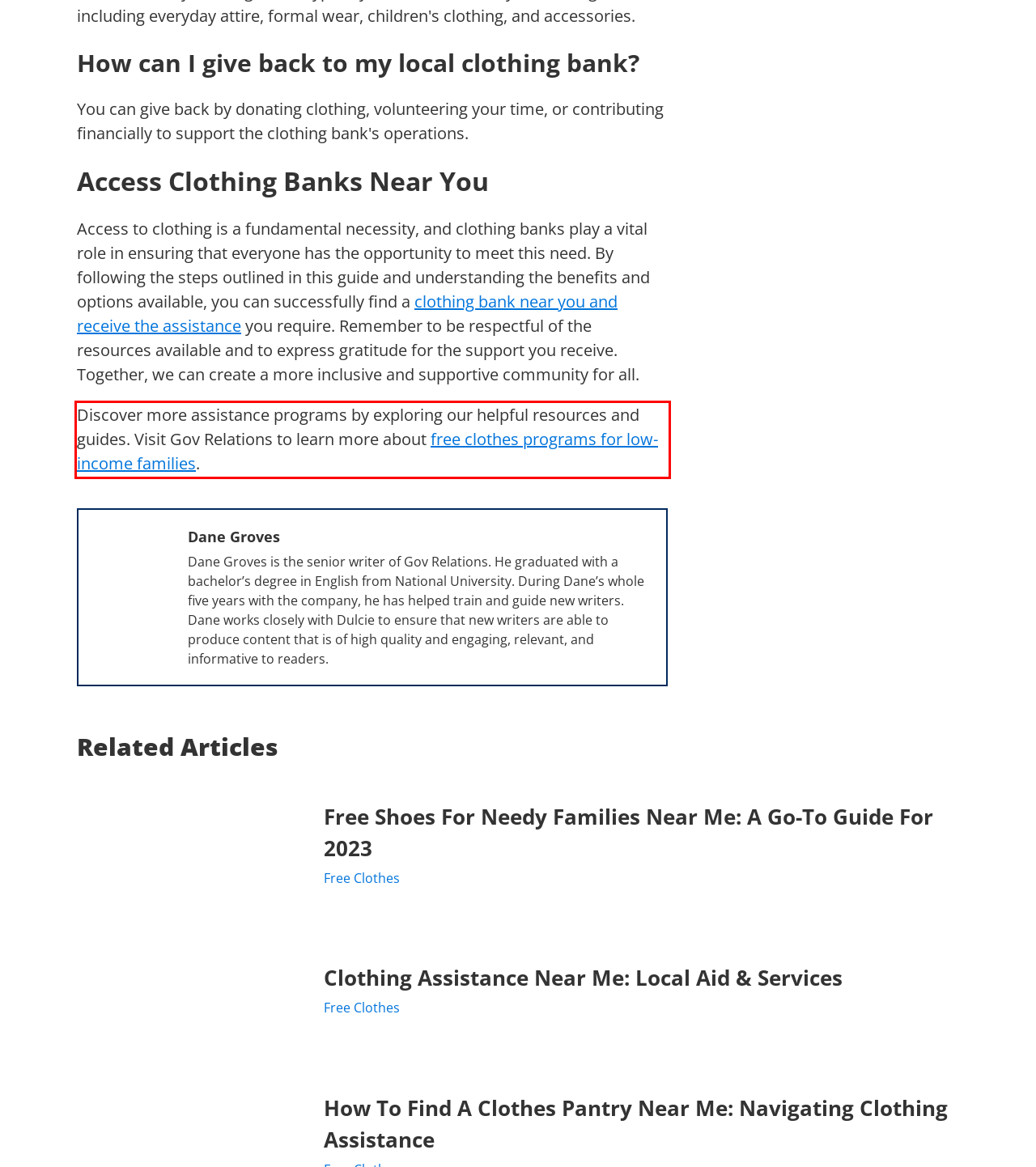Analyze the screenshot of the webpage and extract the text from the UI element that is inside the red bounding box.

Discover more assistance programs by exploring our helpful resources and guides. Visit Gov Relations to learn more about free clothes programs for low-income families.